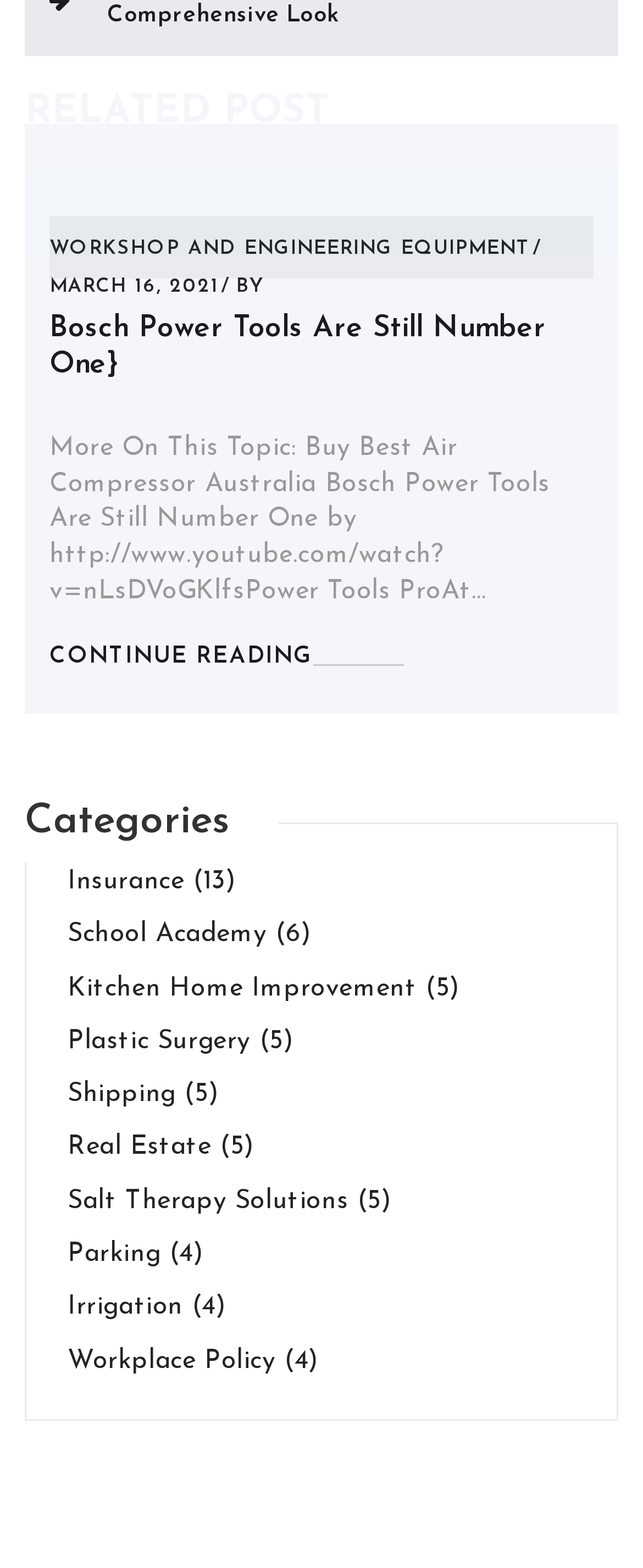Determine the bounding box coordinates for the region that must be clicked to execute the following instruction: "click the first link".

None